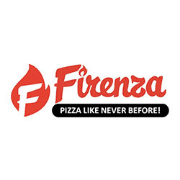What is the tone conveyed by the logo?
Based on the screenshot, respond with a single word or phrase.

Energetic and inviting